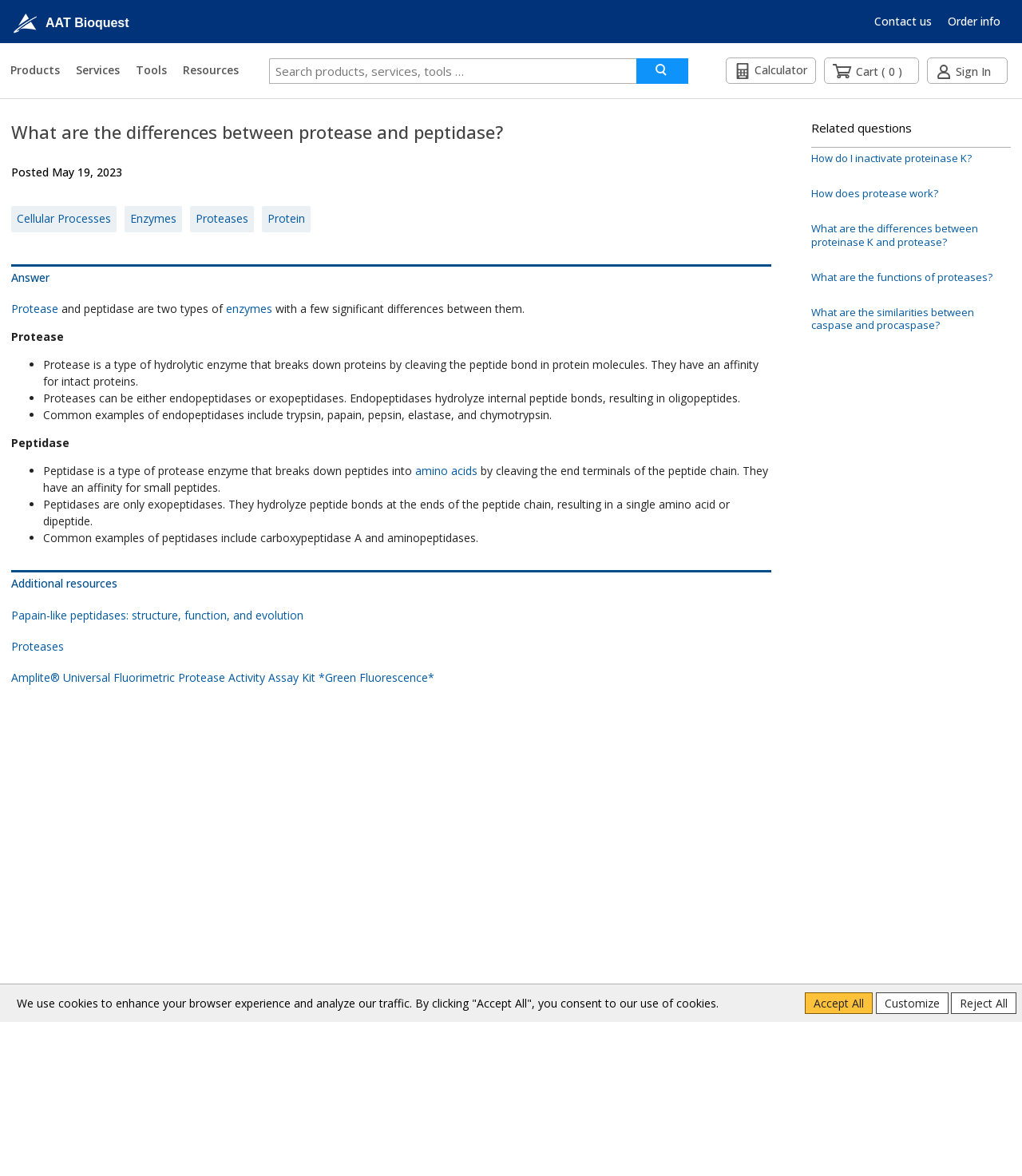Look at the image and answer the question in detail:
What is the function of carboxypeptidase A?

Carboxypeptidase A is an example of a peptidase, which is a type of protease enzyme that breaks down peptides into amino acids by cleaving the end terminals of the peptide chain.